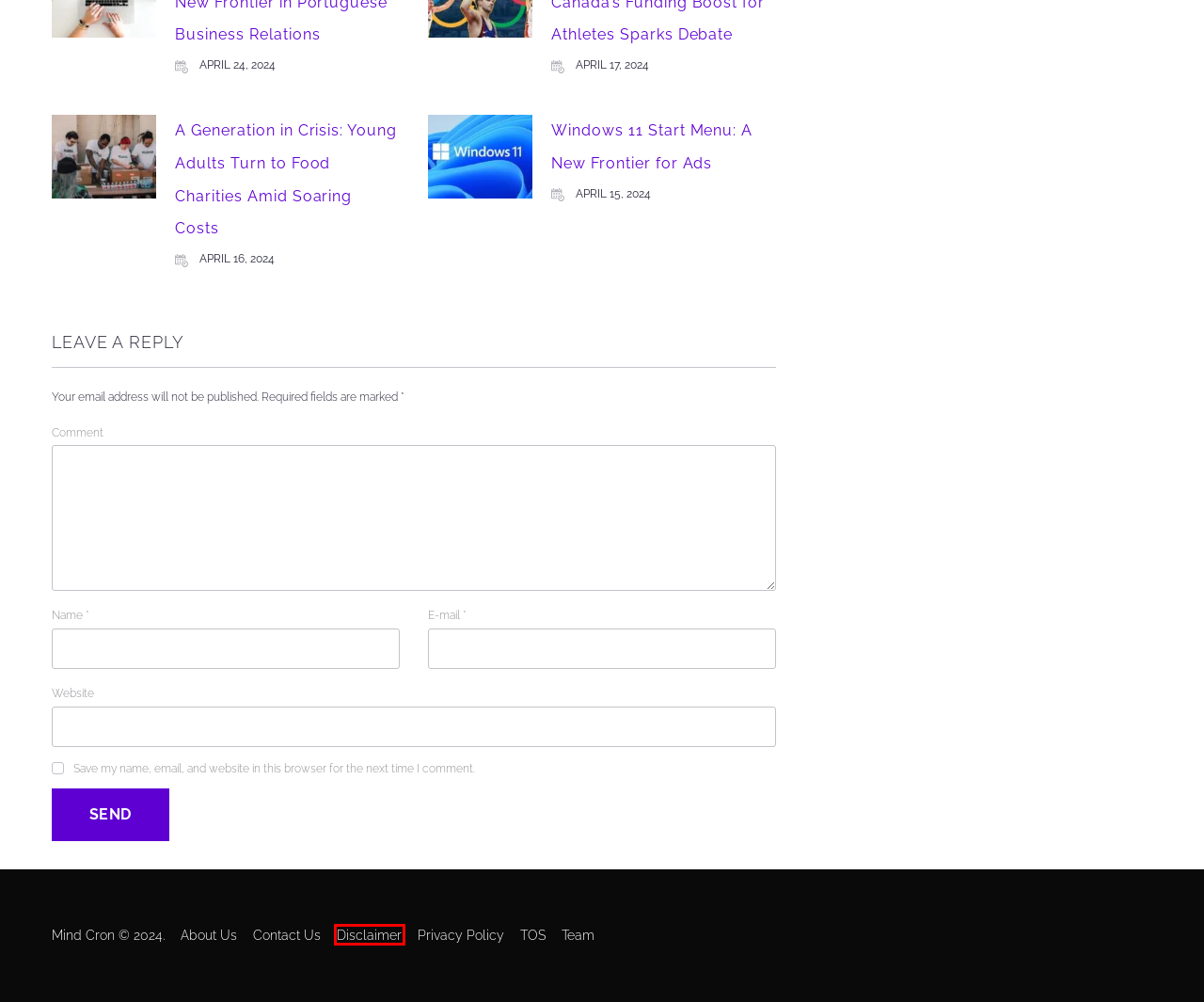You are presented with a screenshot of a webpage containing a red bounding box around a particular UI element. Select the best webpage description that matches the new webpage after clicking the element within the bounding box. Here are the candidates:
A. Team
B. Disclaimer
C. Windows 11 Start Menu: A New Frontier for Ads
D. About Us
E. Technology - Mind Cron
F. A Generation in Crisis: Young Adults Turn to Food Charities Amid Soaring Costs
G. Privacy Policy
H. TOS

B